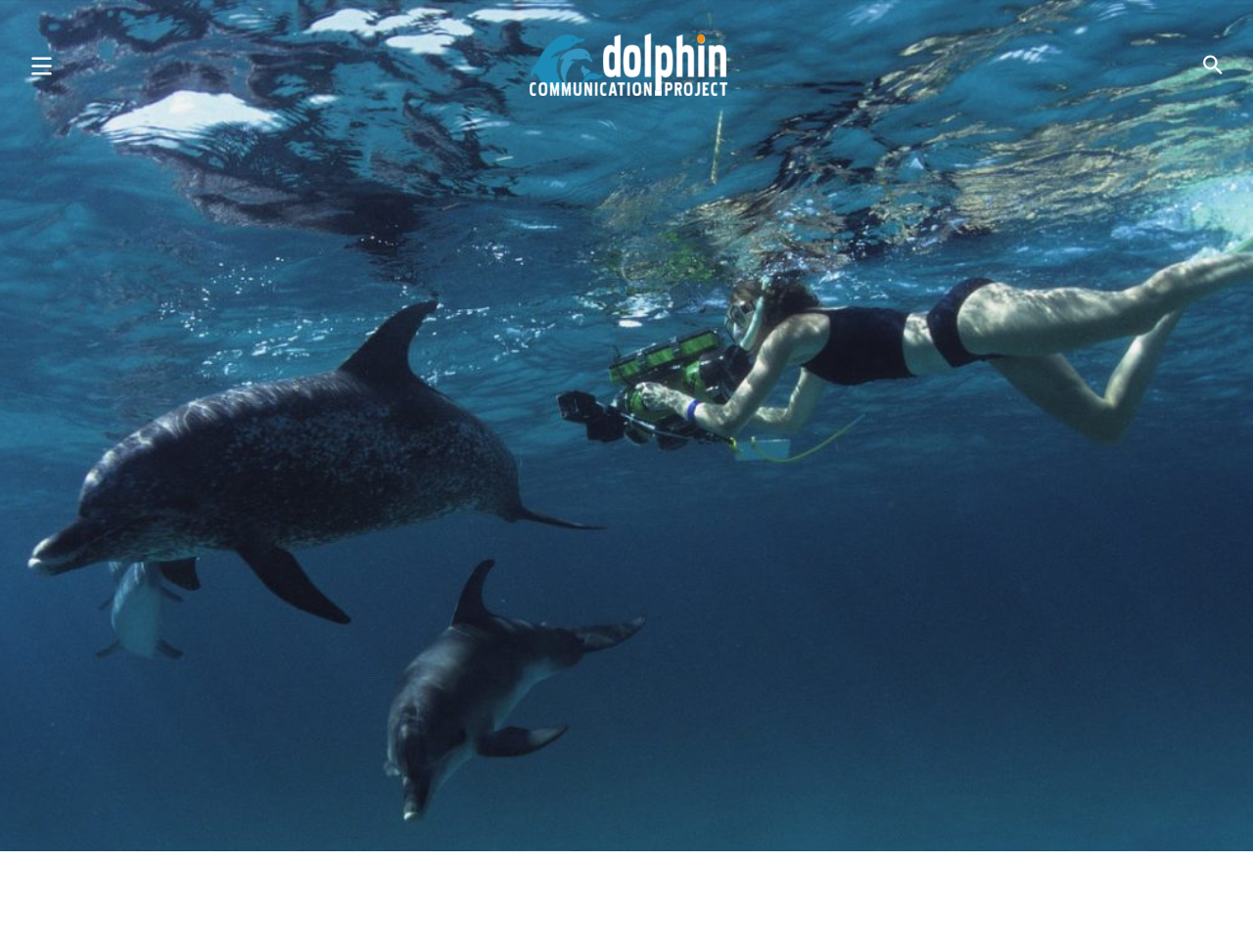Indicate the bounding box coordinates of the element that must be clicked to execute the instruction: "check the opinion section". The coordinates should be given as four float numbers between 0 and 1, i.e., [left, top, right, bottom].

None